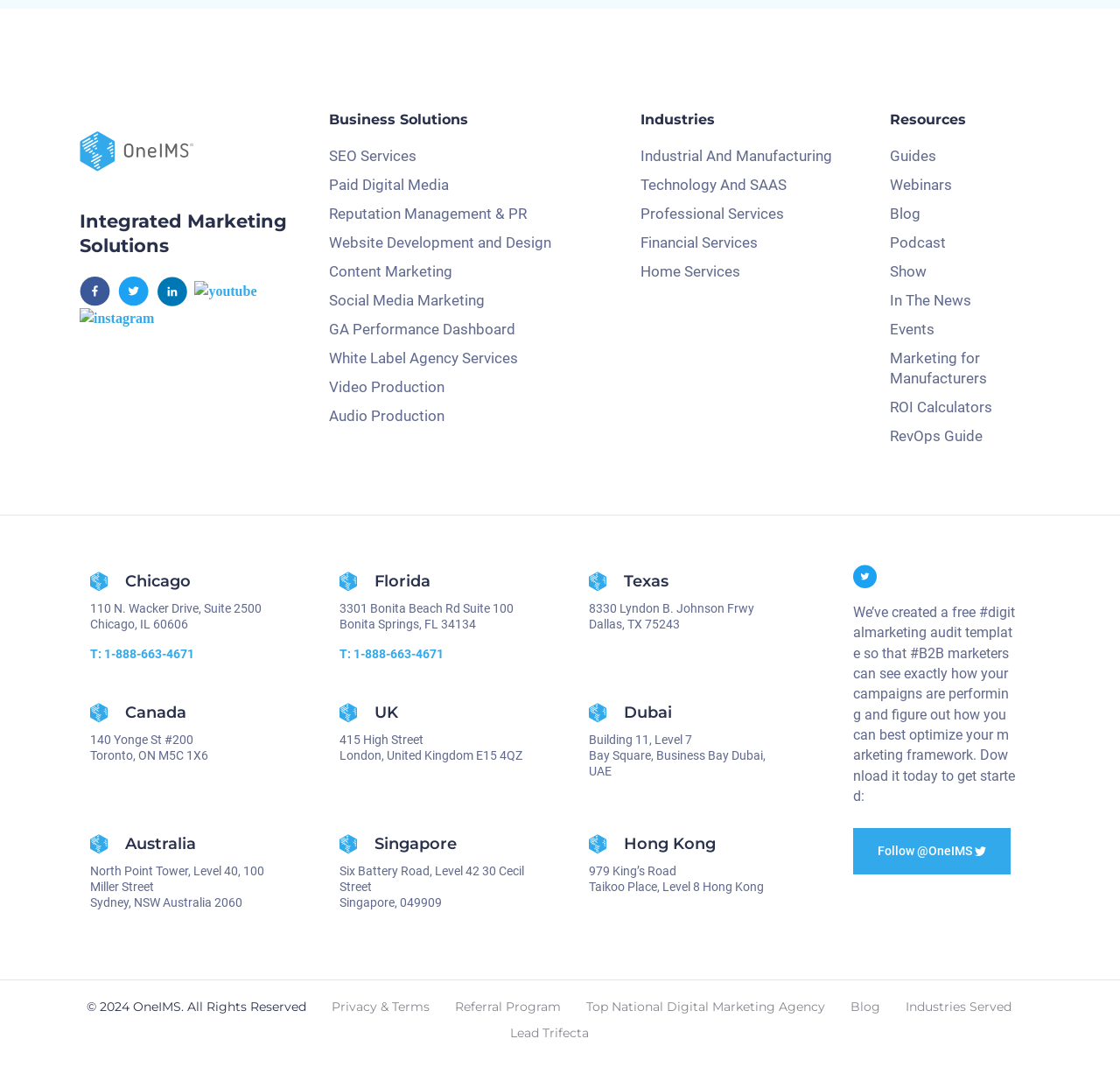Identify the bounding box coordinates of the clickable region required to complete the instruction: "Explore Website Development and Design". The coordinates should be given as four float numbers within the range of 0 and 1, i.e., [left, top, right, bottom].

[0.294, 0.218, 0.492, 0.234]